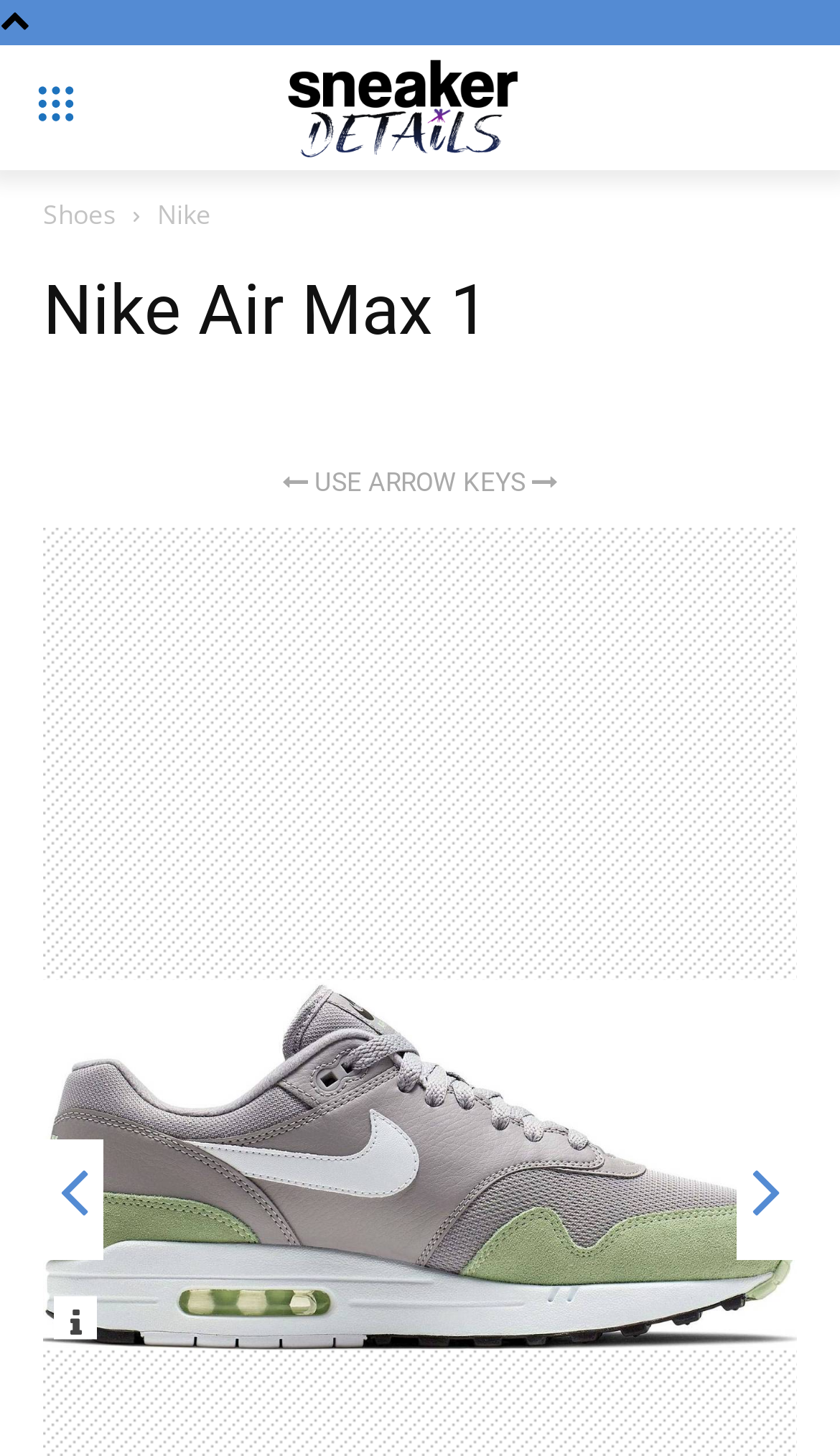What is the name of the specific shoe model reviewed on this webpage?
Using the image as a reference, answer with just one word or a short phrase.

Air Max 1